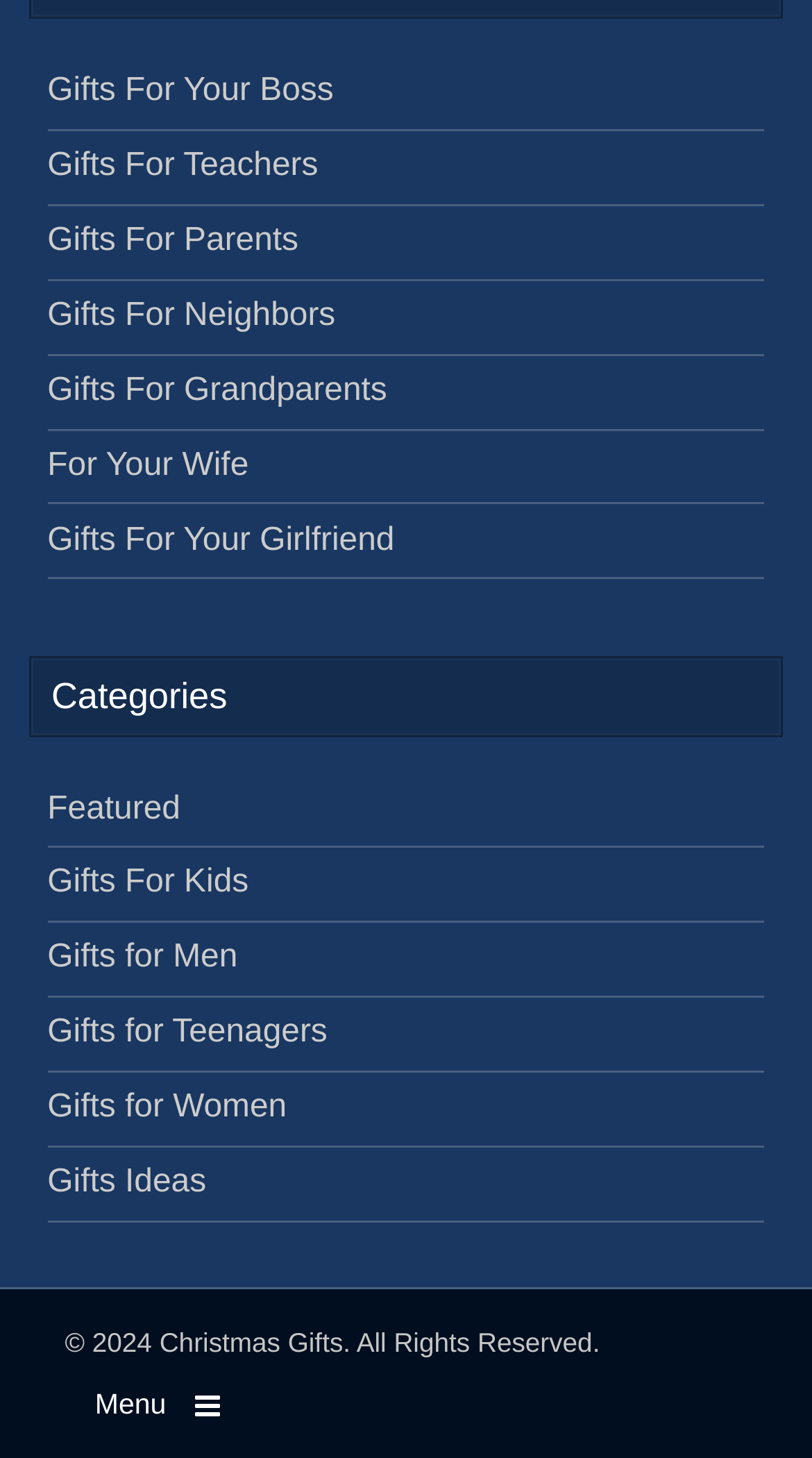Can you specify the bounding box coordinates for the region that should be clicked to fulfill this instruction: "Visit Christmas Gifts".

[0.196, 0.91, 0.422, 0.931]